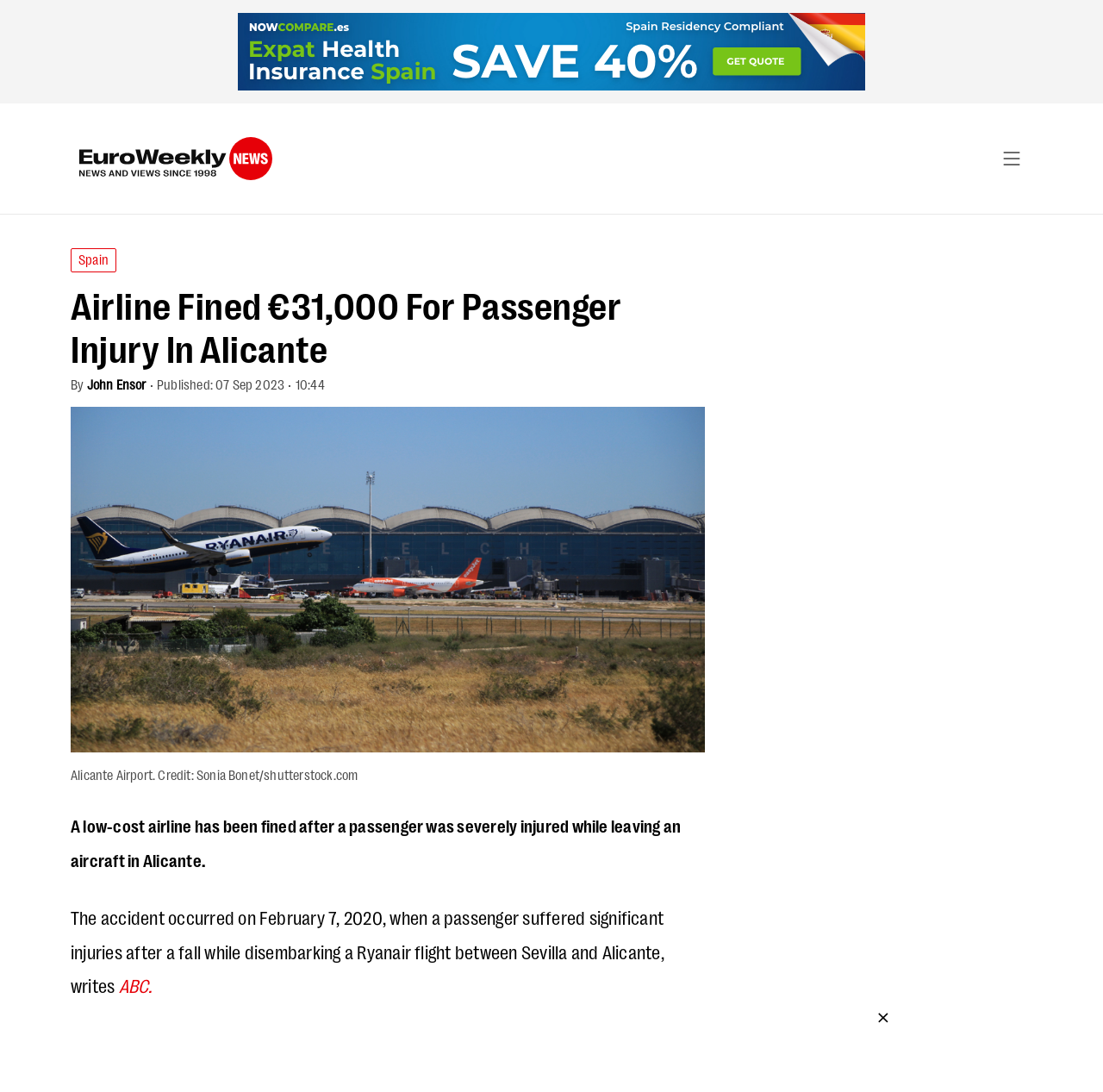Identify the bounding box coordinates for the UI element described as: "ABC.".

[0.104, 0.891, 0.138, 0.913]